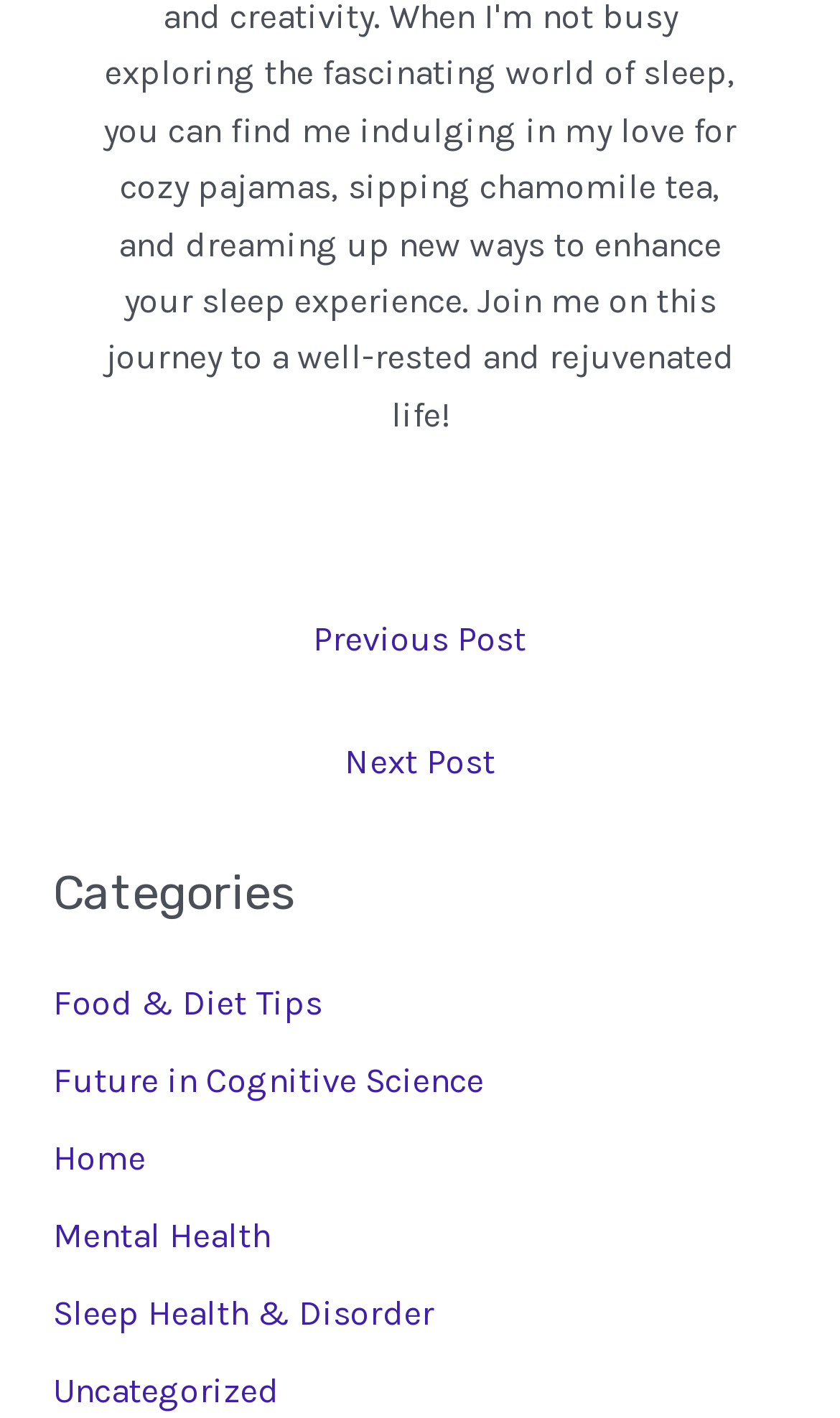Please mark the bounding box coordinates of the area that should be clicked to carry out the instruction: "go to next post".

[0.046, 0.513, 0.954, 0.569]